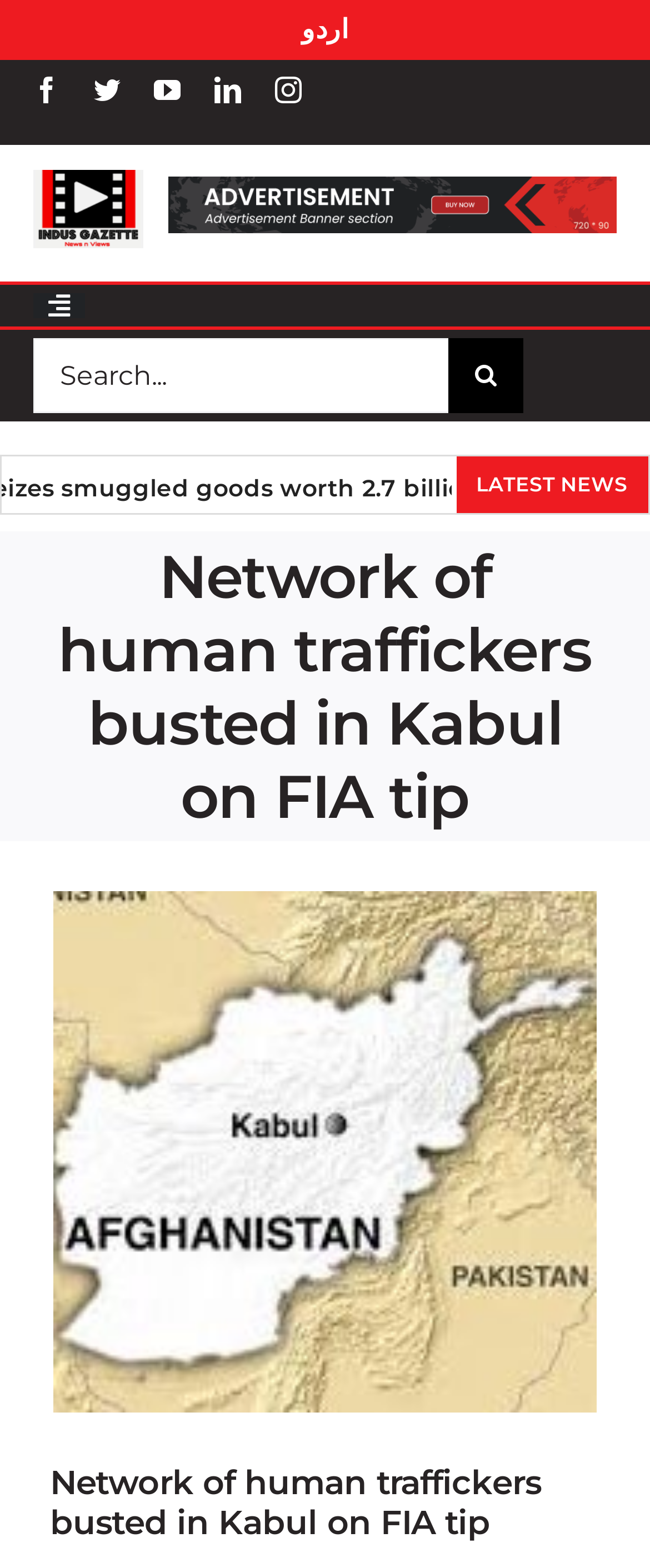Indicate the bounding box coordinates of the element that needs to be clicked to satisfy the following instruction: "Go to Facebook page". The coordinates should be four float numbers between 0 and 1, i.e., [left, top, right, bottom].

[0.051, 0.048, 0.093, 0.065]